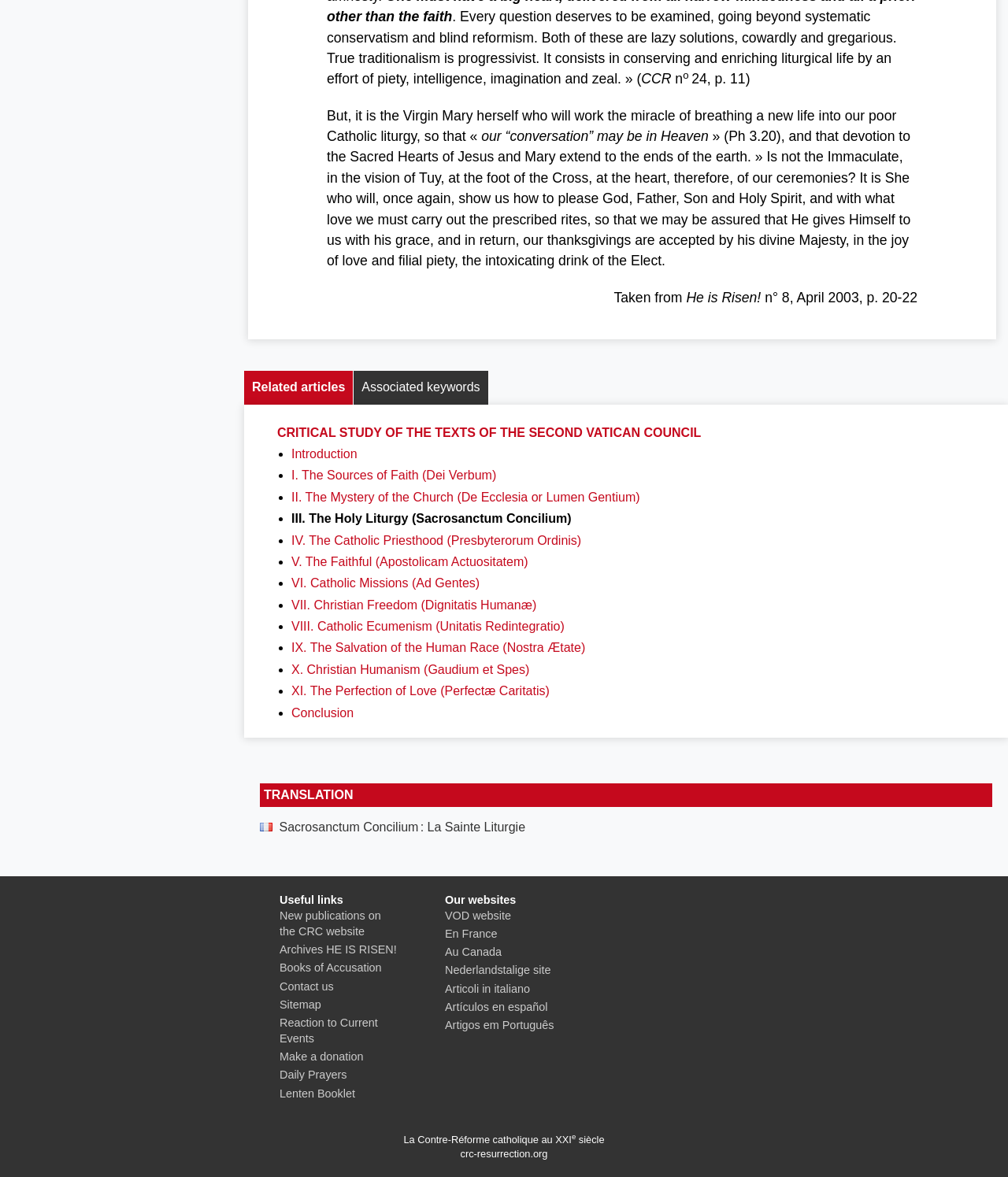What is the language of the 'VOD website'?
Answer the question with as much detail as possible.

The webpage mentions 'VOD website' and 'En France' which suggests that the language of the VOD website is French.